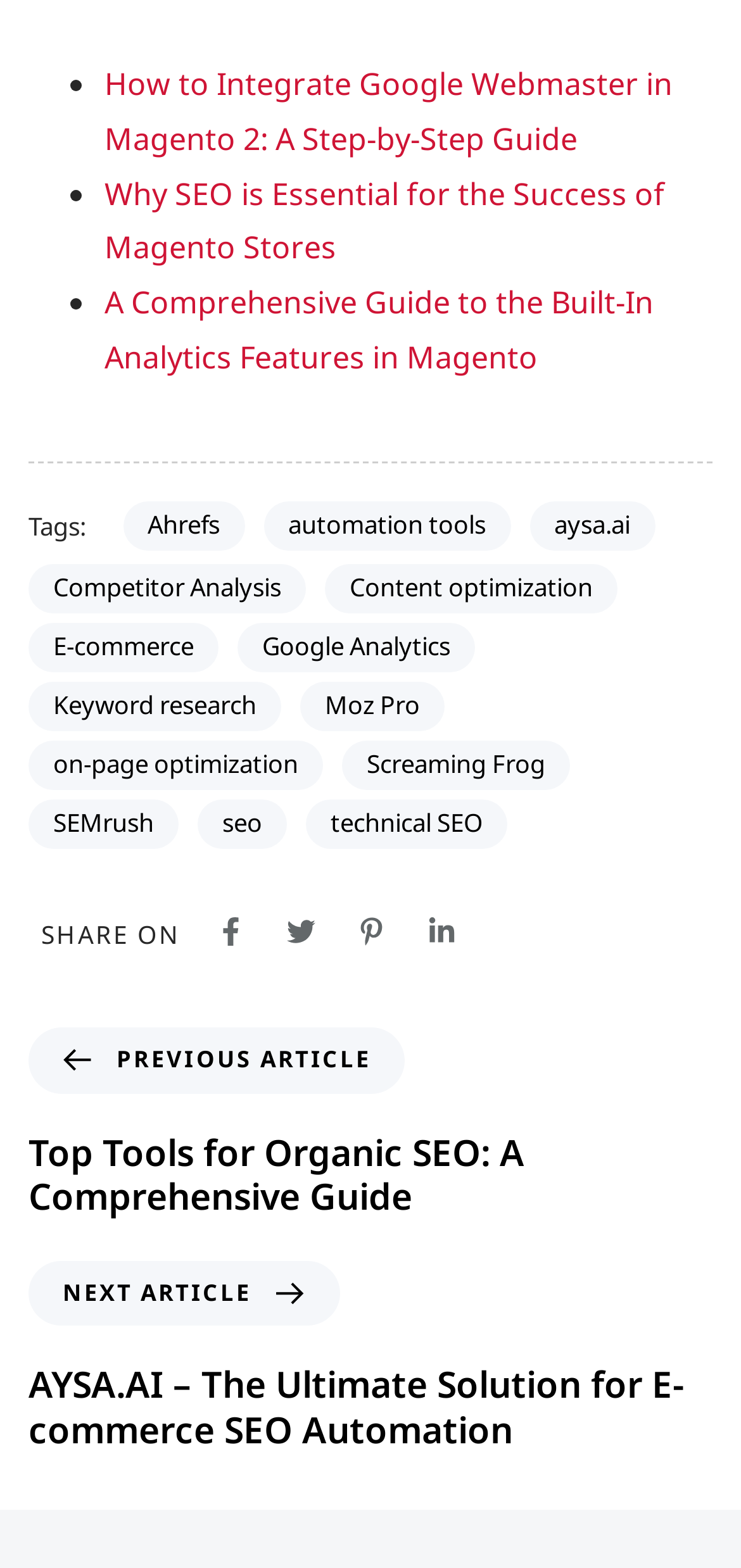Determine the bounding box for the HTML element described here: "Content optimization". The coordinates should be given as [left, top, right, bottom] with each number being a float between 0 and 1.

[0.438, 0.359, 0.833, 0.391]